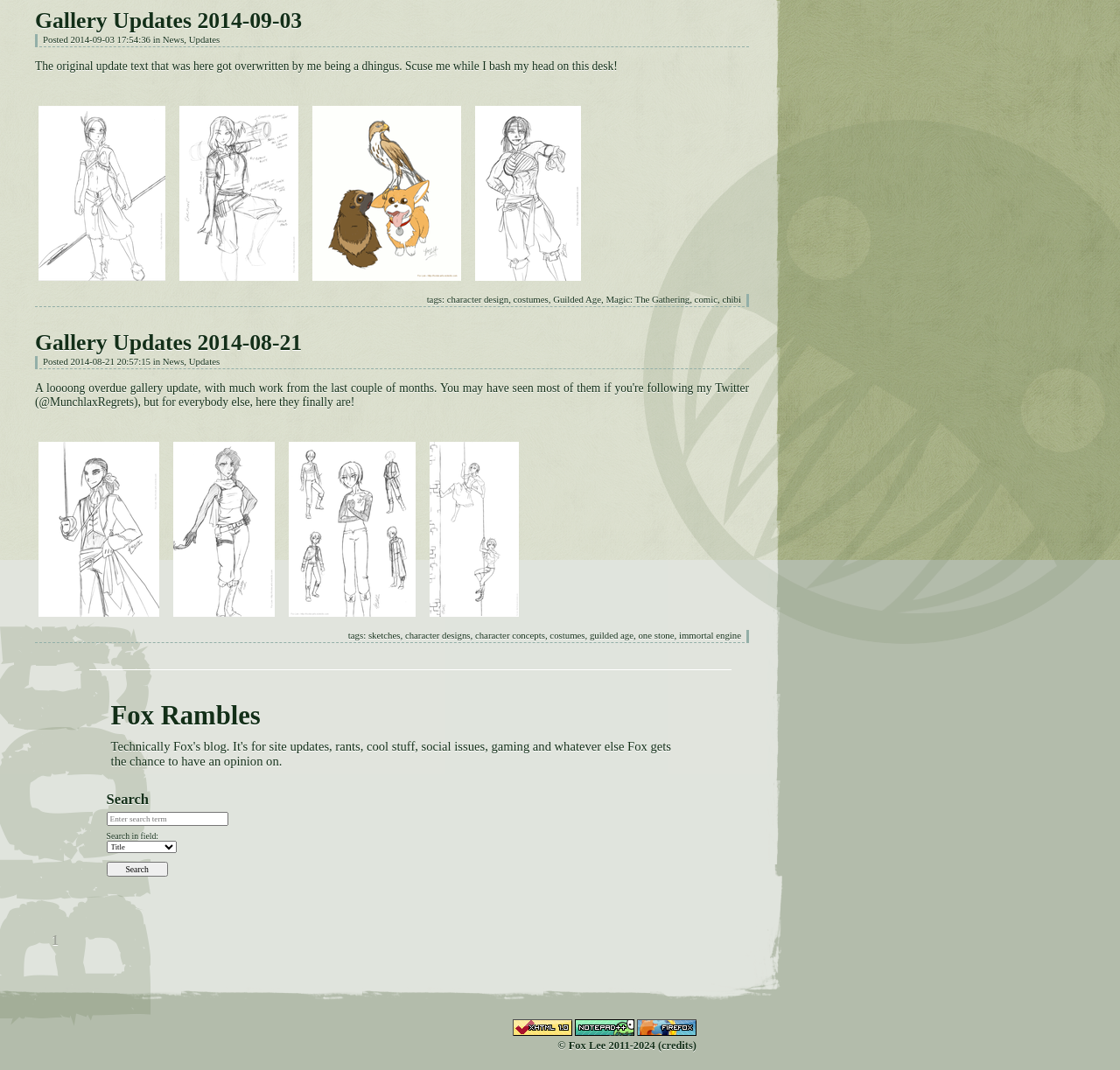Based on the element description: "name="searchterm" placeholder="Enter search term"", identify the bounding box coordinates for this UI element. The coordinates must be four float numbers between 0 and 1, listed as [left, top, right, bottom].

[0.095, 0.759, 0.204, 0.772]